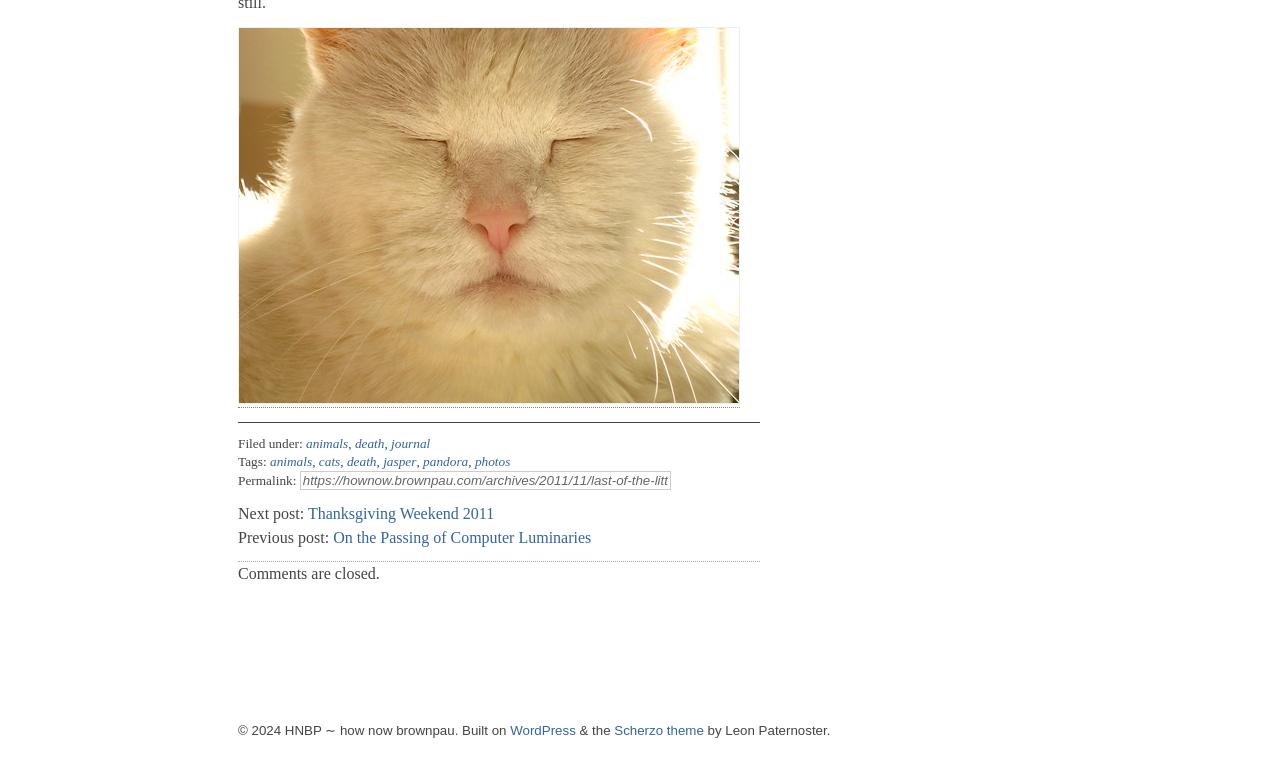Use a single word or phrase to answer the question: 
What is the title of the next post?

Thanksgiving Weekend 2011